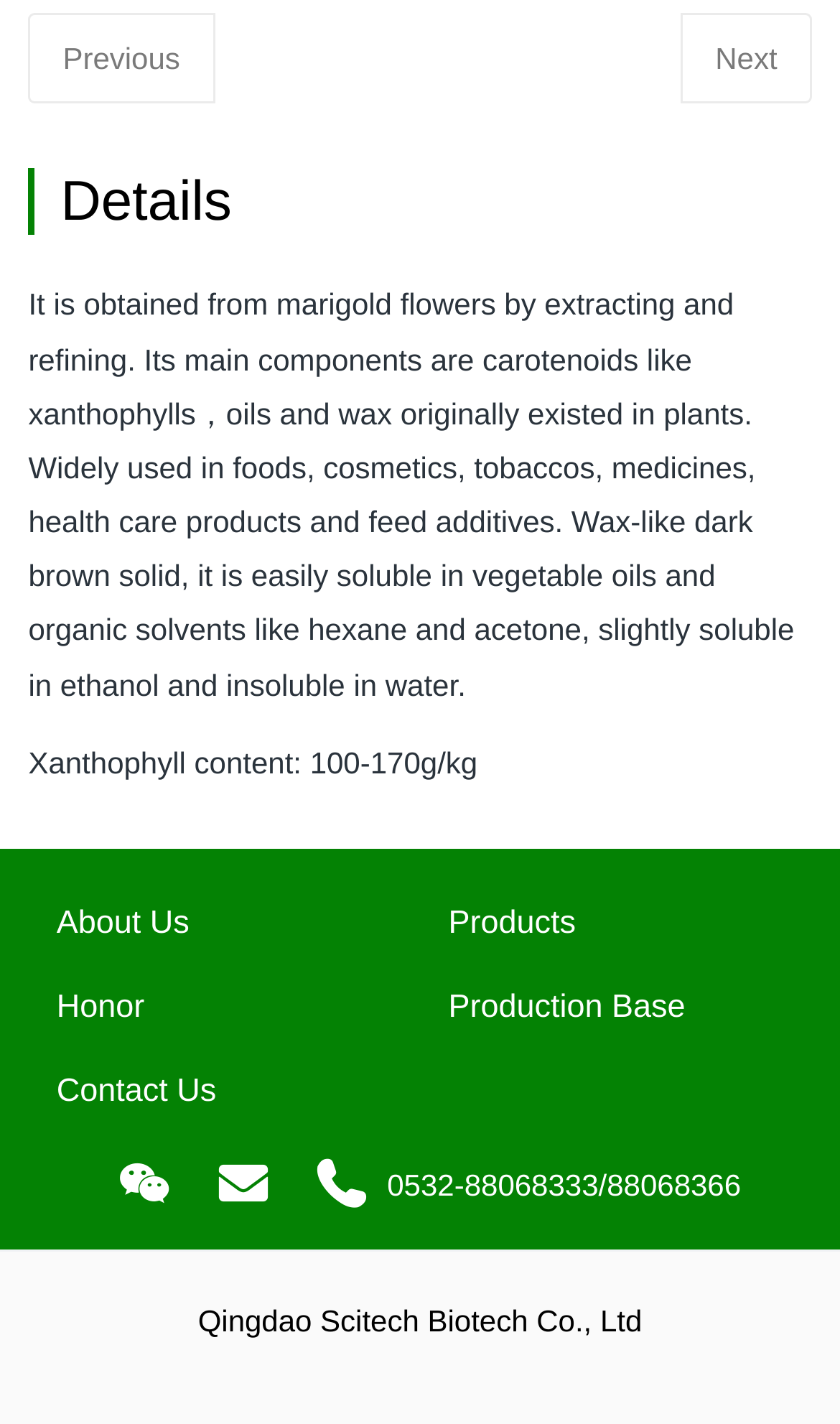What is the phone number of the company?
Provide a detailed and well-explained answer to the question.

The phone number of the company is 0532-88068333/88068366, which is mentioned in the StaticText element with ID 89, '0532-88068333/88068366'.